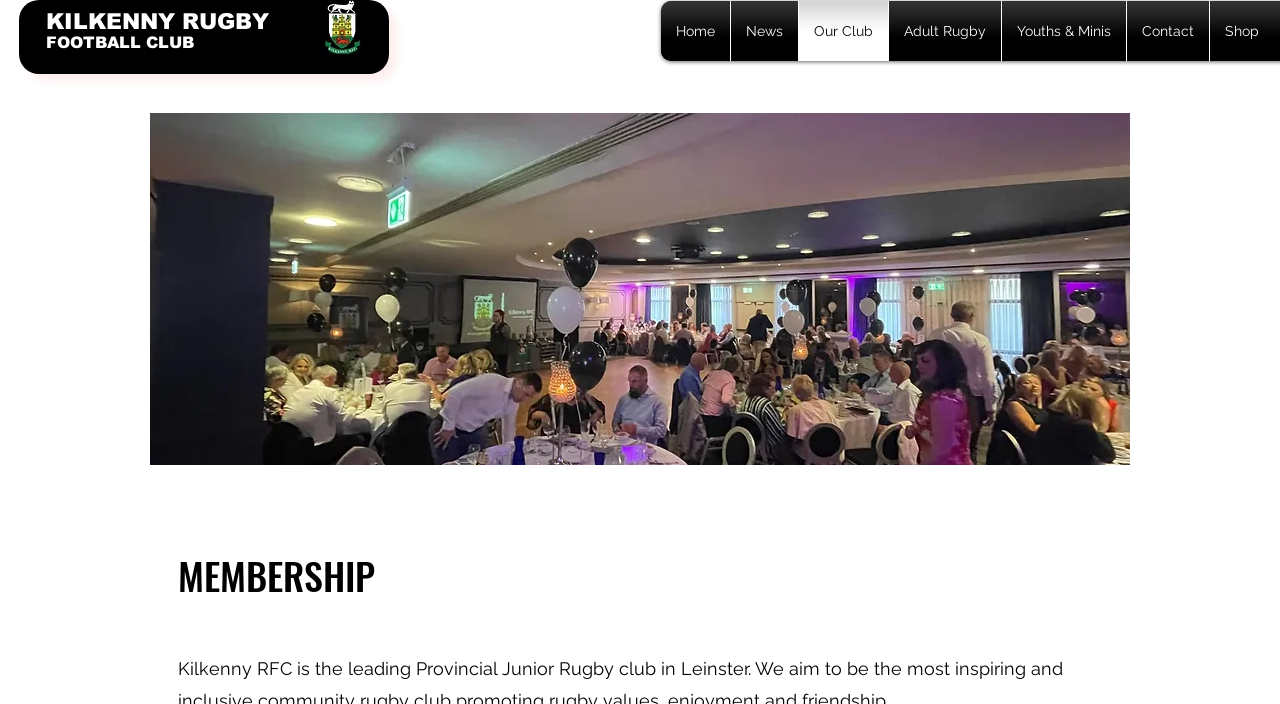How many main navigation links are there?
Using the image as a reference, answer the question in detail.

I counted the number of link elements in the navigation section, which are 'Home', 'News', 'Our Club', 'Adult Rugby', 'Youths & Minis', and 'Contact', and found that there are 6 main navigation links.